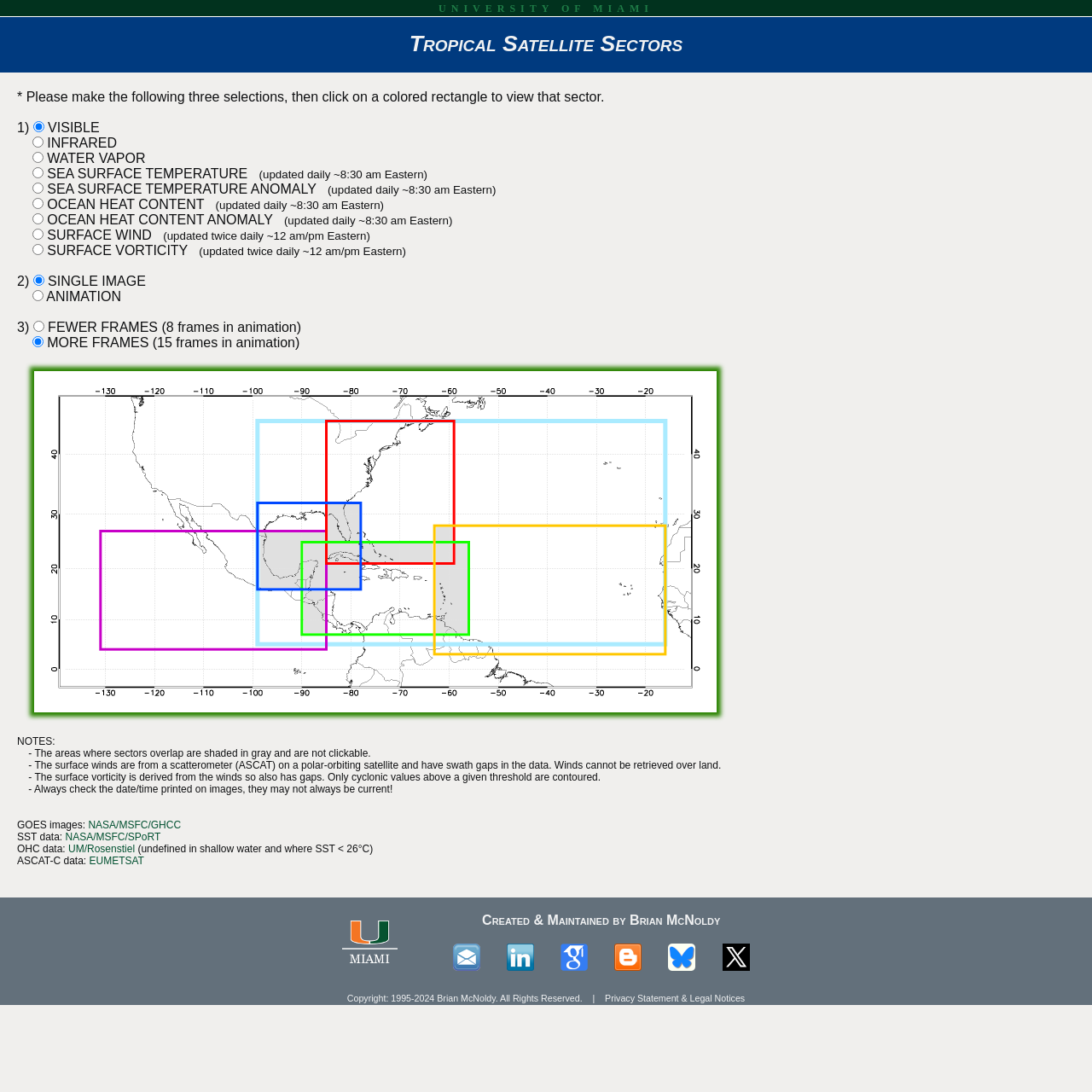Determine the bounding box coordinates for the HTML element mentioned in the following description: "EUMETSAT". The coordinates should be a list of four floats ranging from 0 to 1, represented as [left, top, right, bottom].

[0.082, 0.783, 0.132, 0.794]